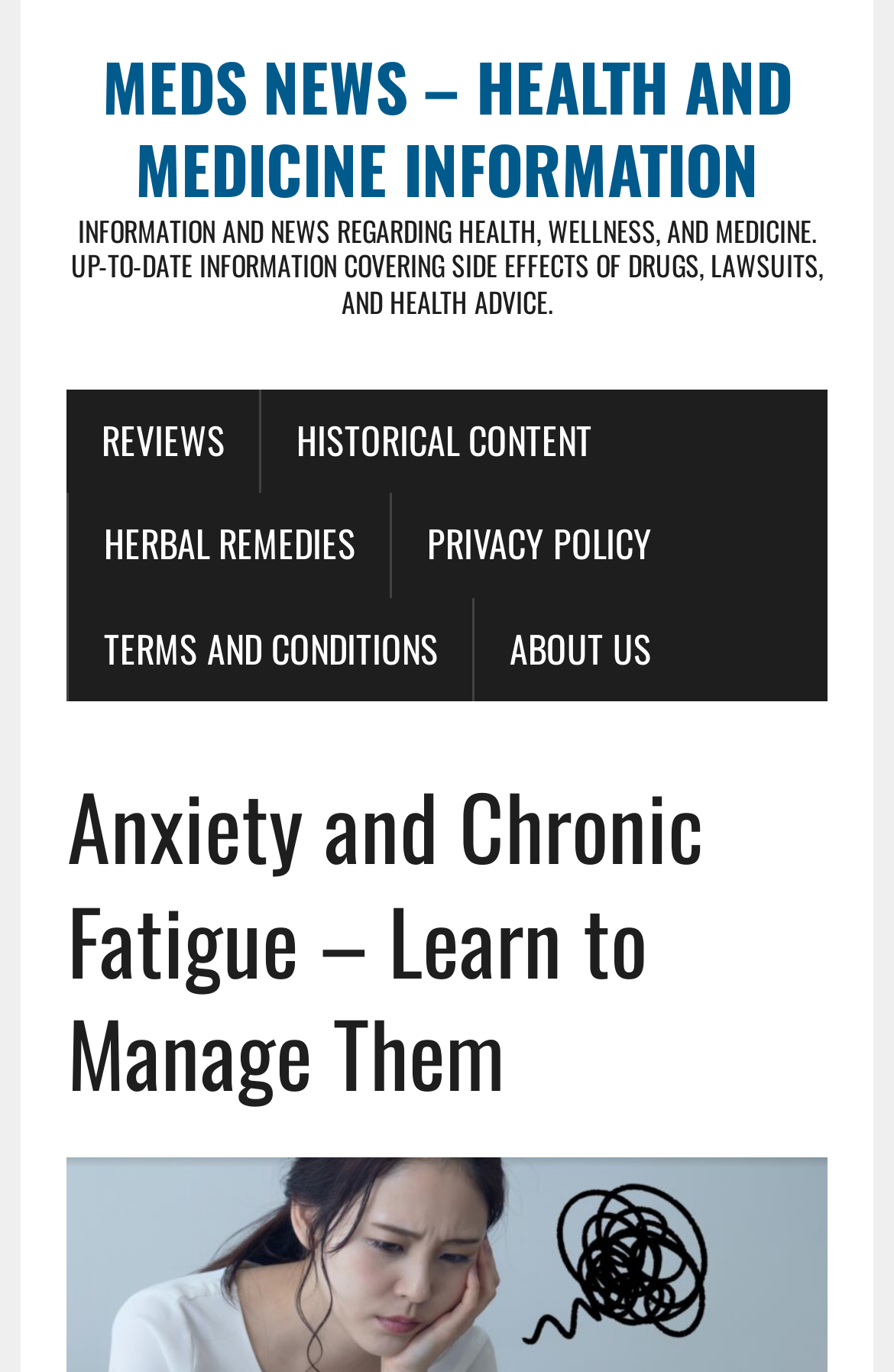Using the image as a reference, answer the following question in as much detail as possible:
What type of remedies are discussed on this website?

The link 'HERBAL REMEDIES' suggests that the website provides information and resources on herbal remedies, which are a type of alternative medicine that uses plants and natural substances to promote health and wellness.